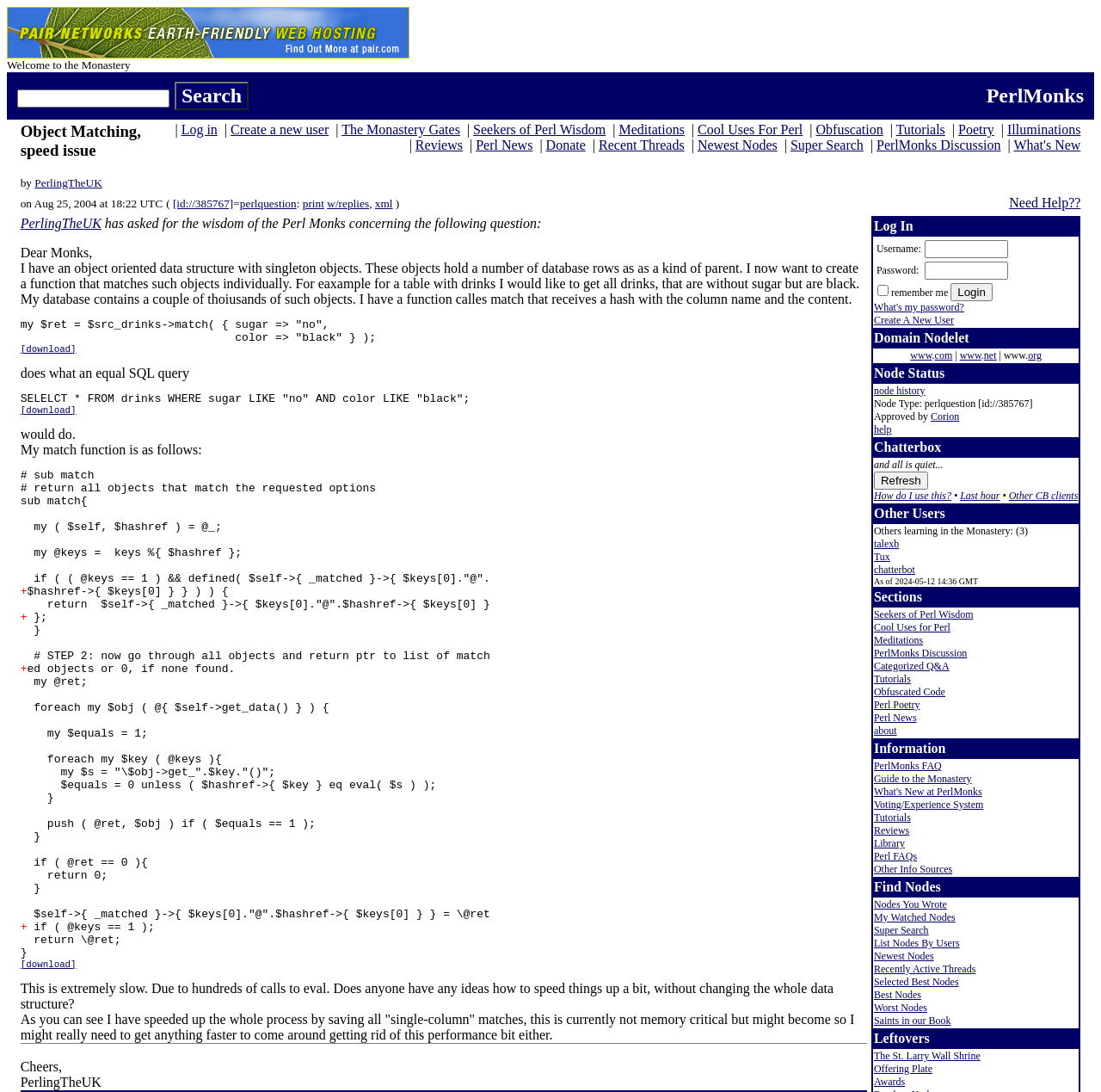Determine the bounding box coordinates of the element's region needed to click to follow the instruction: "View the newest nodes". Provide these coordinates as four float numbers between 0 and 1, formatted as [left, top, right, bottom].

[0.633, 0.126, 0.706, 0.139]